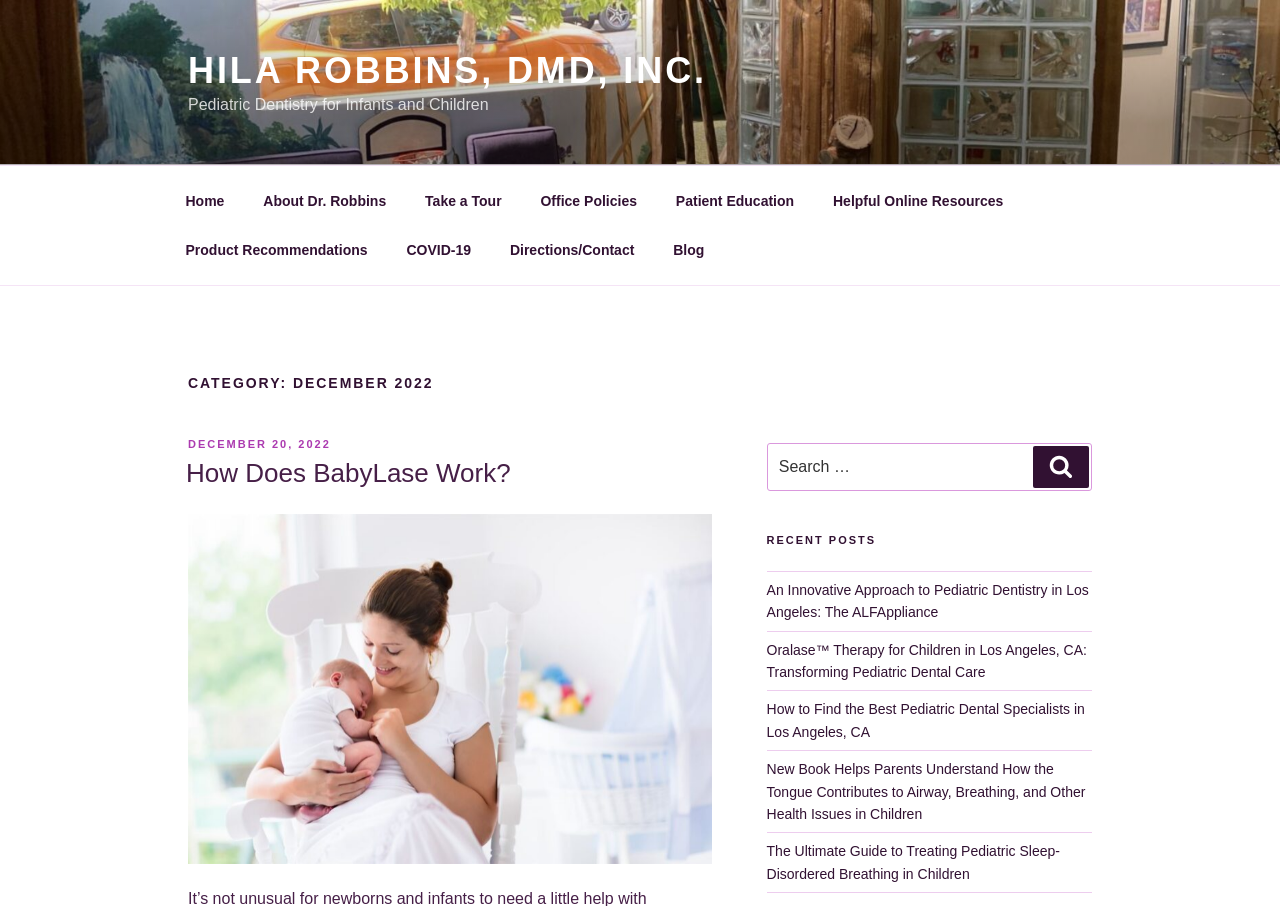What is the purpose of the search box?
Please answer using one word or phrase, based on the screenshot.

Search for posts